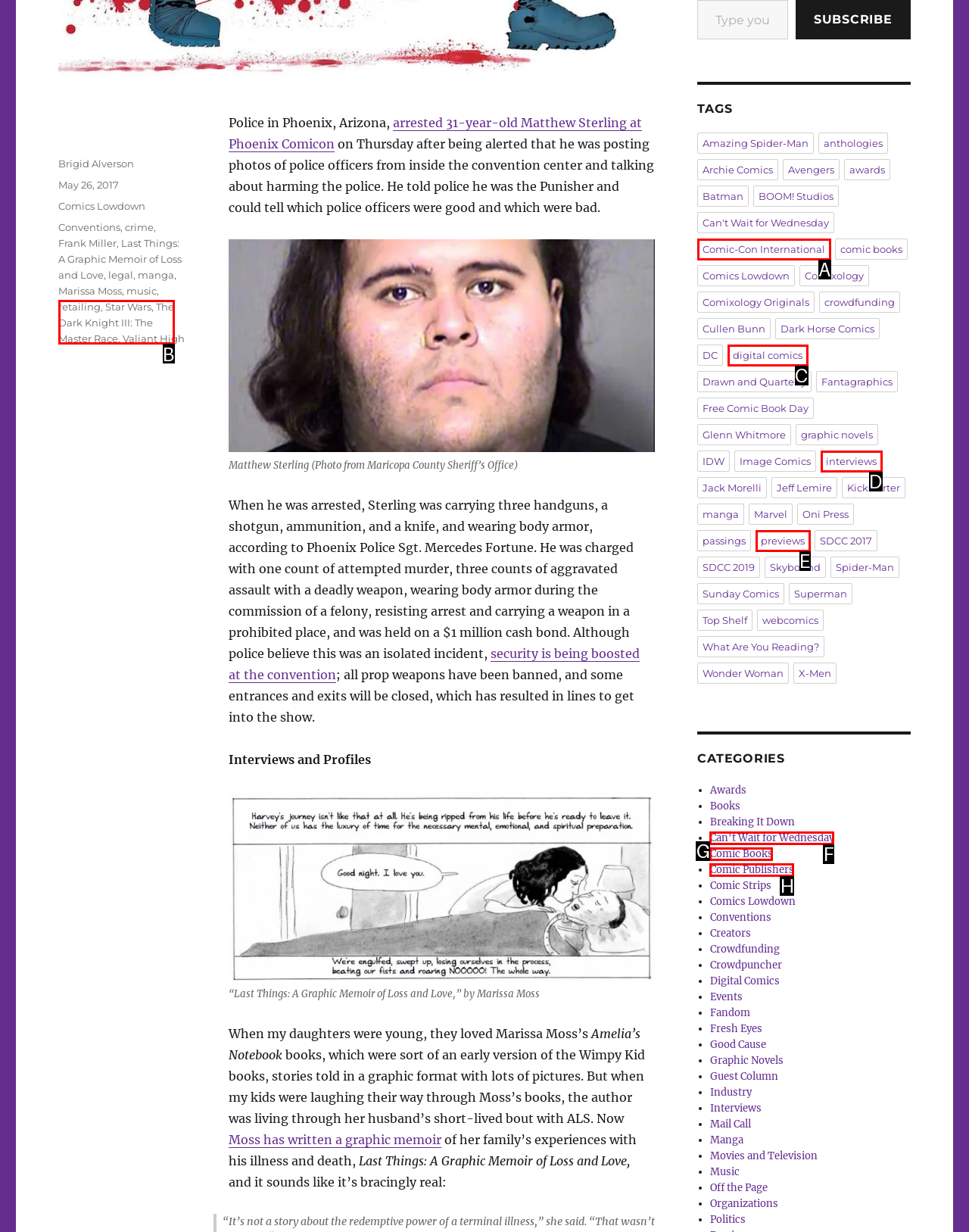Based on the element described as: Can't Wait for Wednesday
Find and respond with the letter of the correct UI element.

F